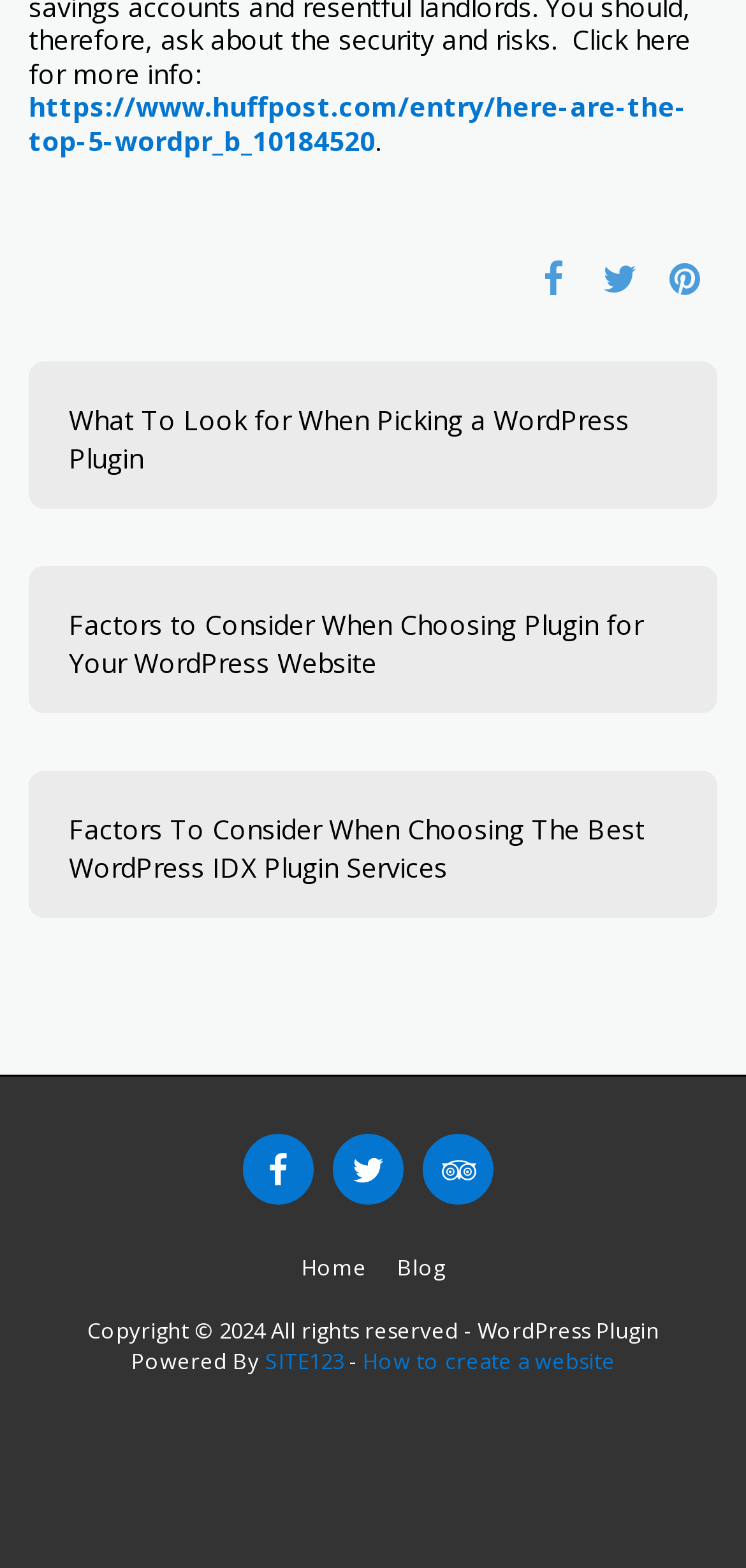How many navigation links are in the footer?
Based on the image, answer the question in a detailed manner.

I counted the number of link elements in the footer section of the webpage, which are 'Home', 'Blog', and 'How to create a website'.